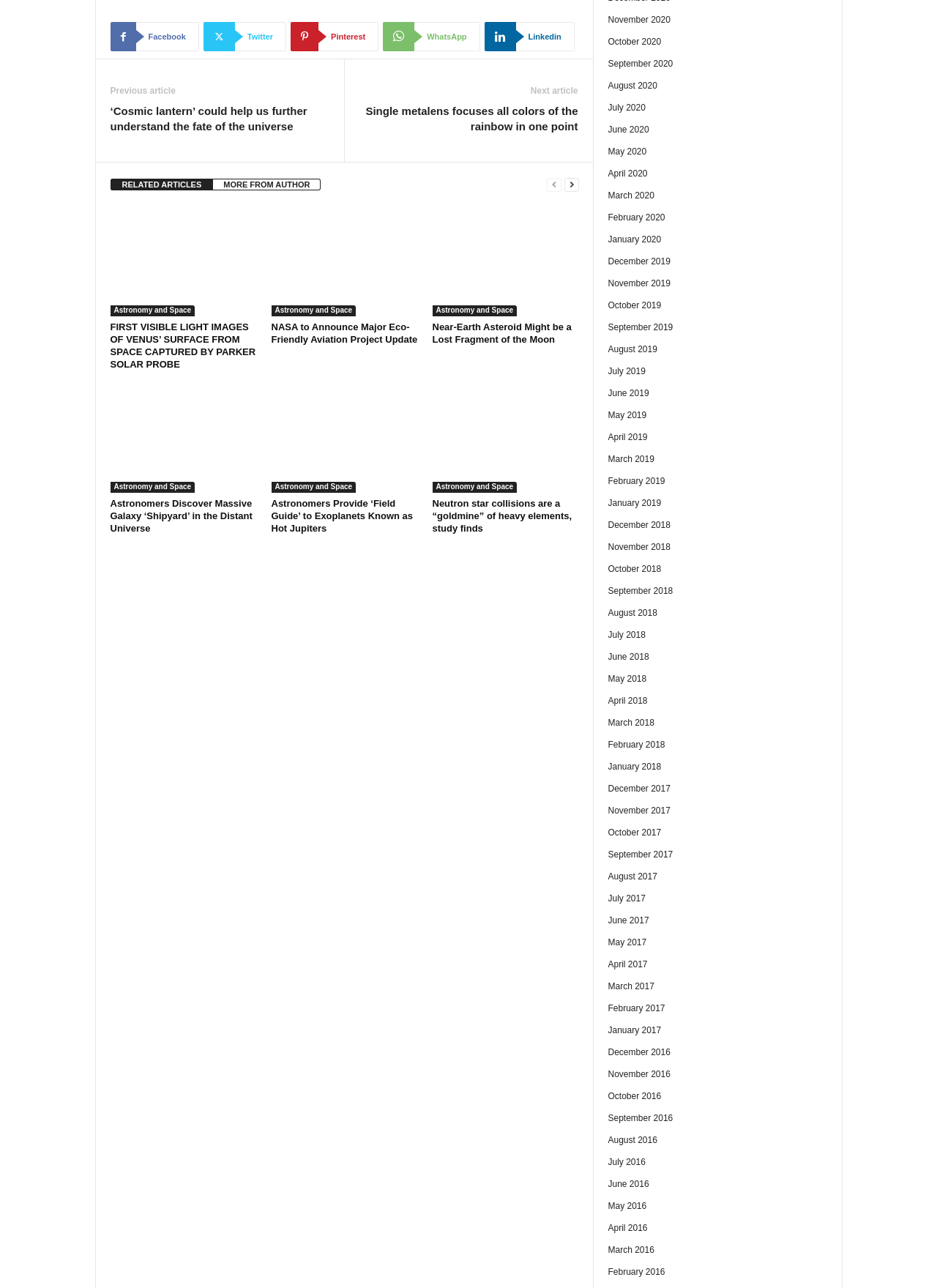Determine the bounding box coordinates of the region that needs to be clicked to achieve the task: "Share this".

None